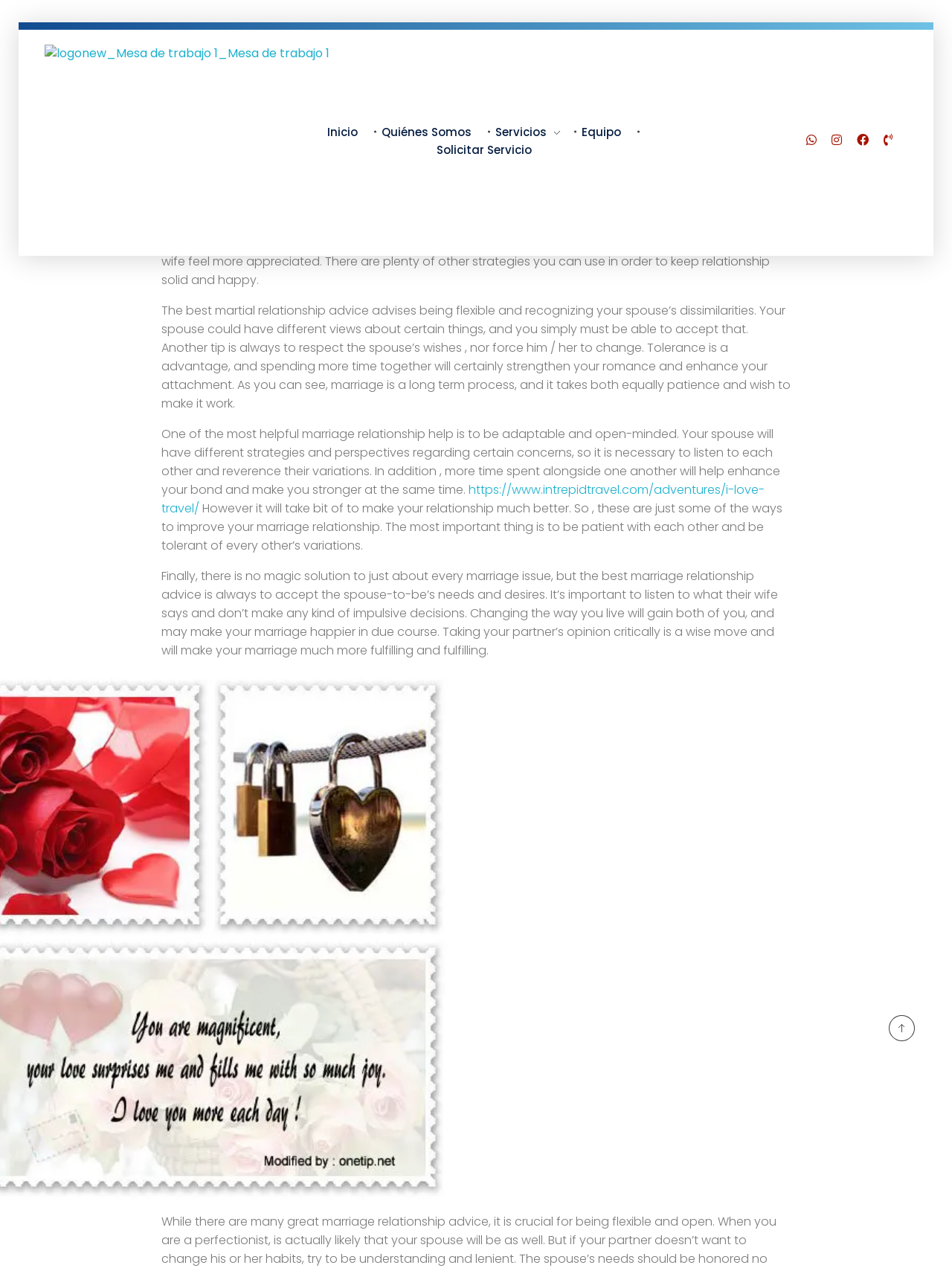Provide the bounding box coordinates of the HTML element described as: "Quiénes somos". The bounding box coordinates should be four float numbers between 0 and 1, i.e., [left, top, right, bottom].

[0.385, 0.097, 0.505, 0.111]